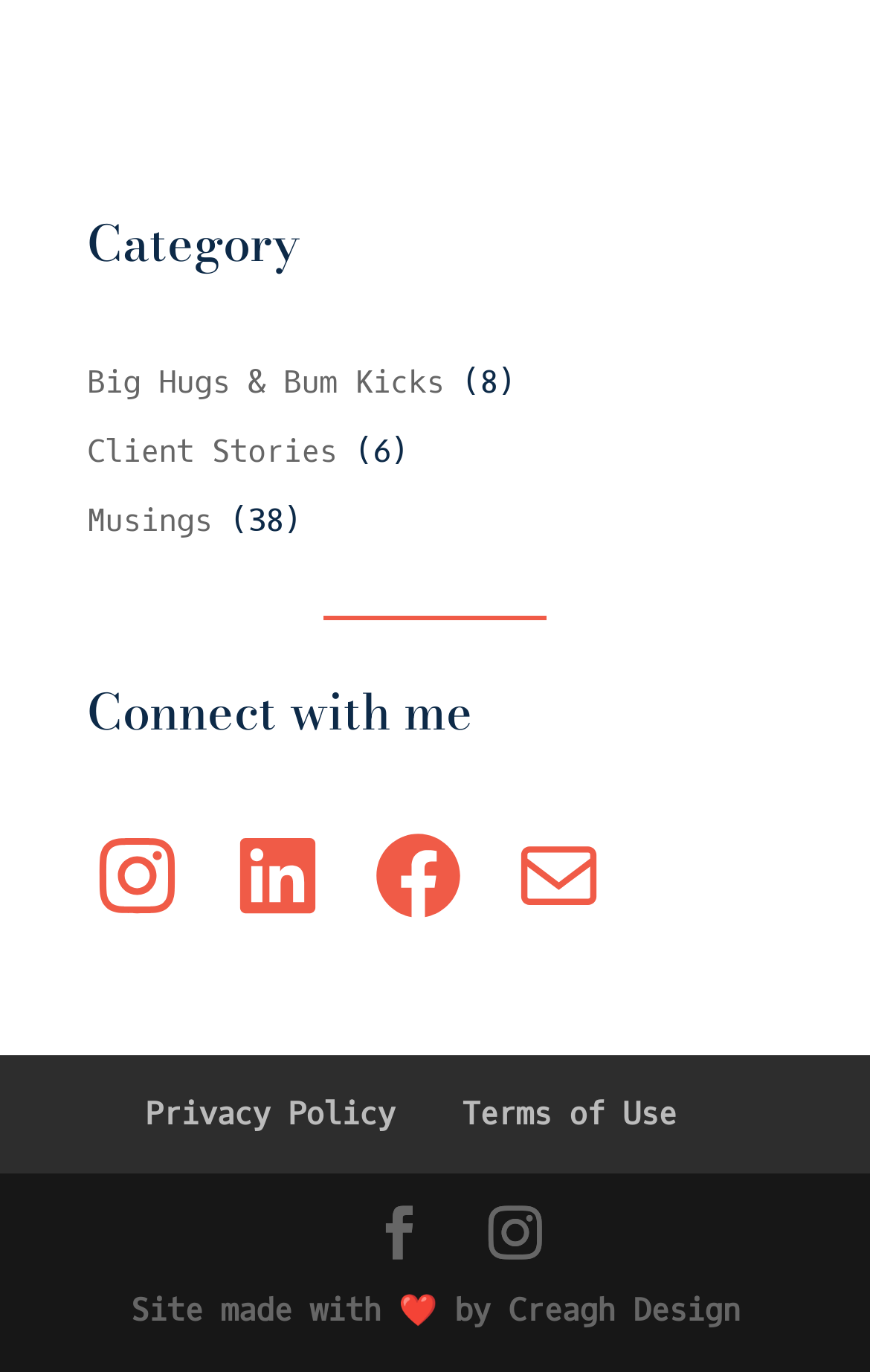Determine the bounding box coordinates of the area to click in order to meet this instruction: "Connect with me on Instagram".

[0.1, 0.601, 0.215, 0.674]